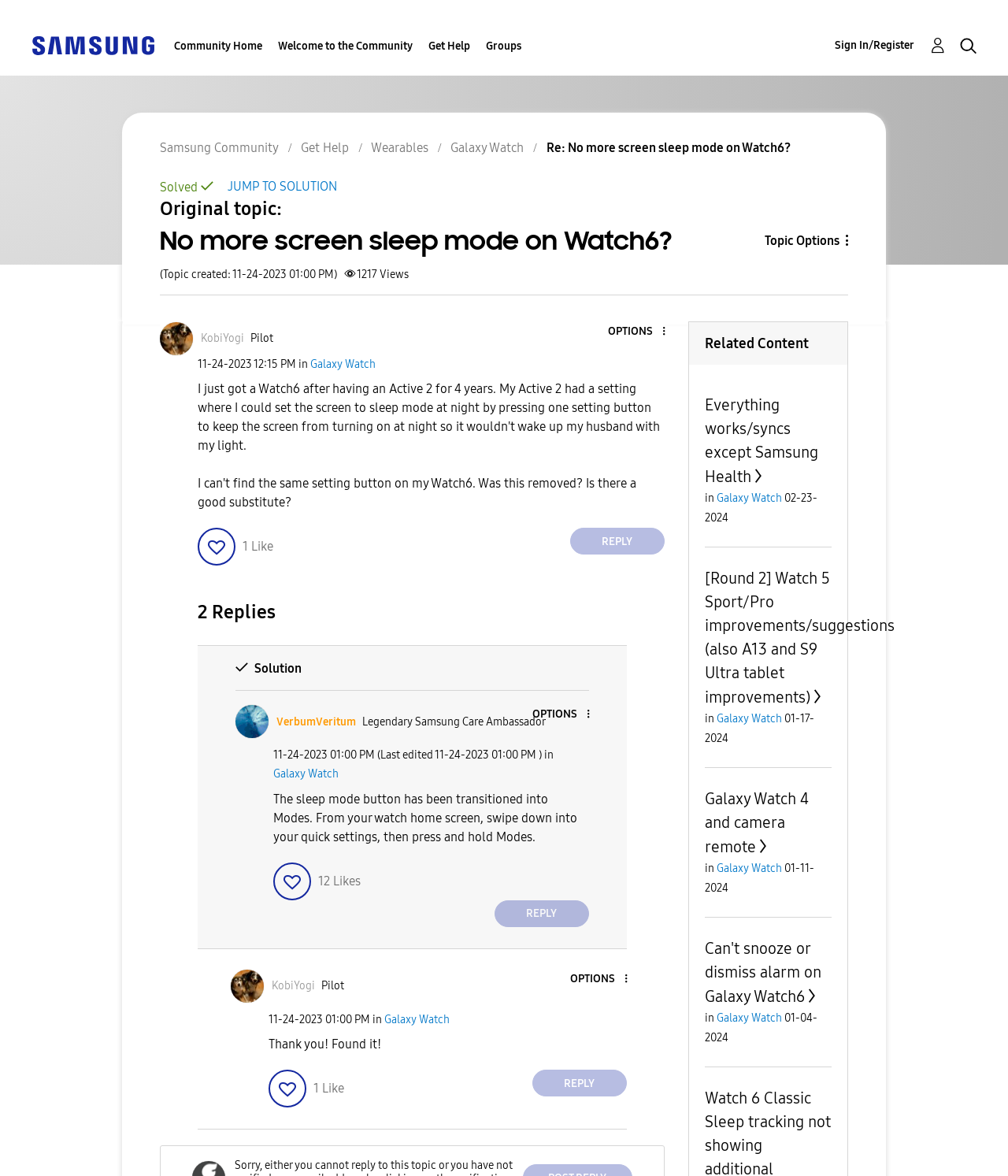Please give a succinct answer to the question in one word or phrase:
In which category is the original post?

Galaxy Watch